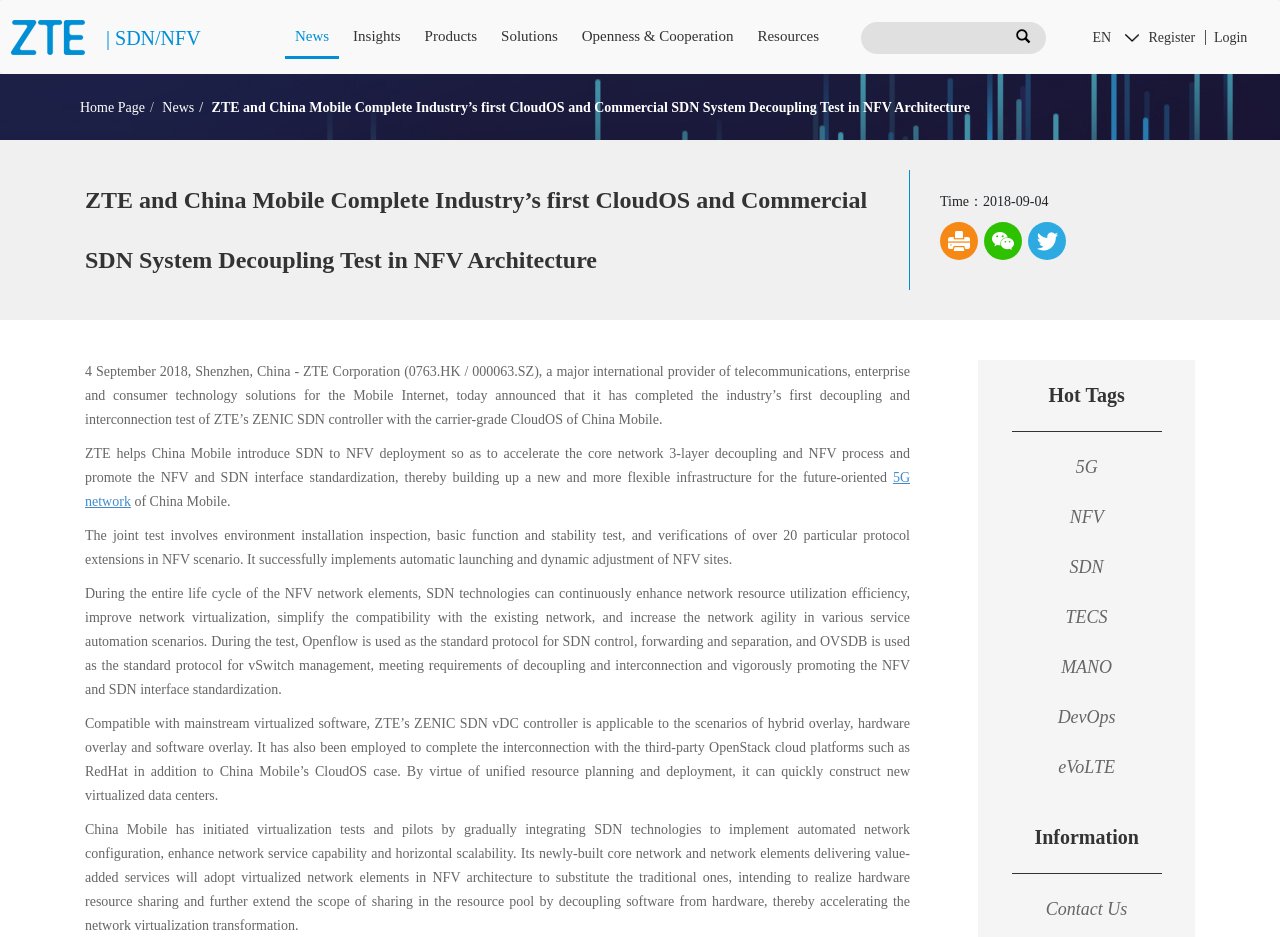Please provide a brief answer to the following inquiry using a single word or phrase:
What is the purpose of using SDN technologies in NFV deployment?

To accelerate core network 3-layer decoupling